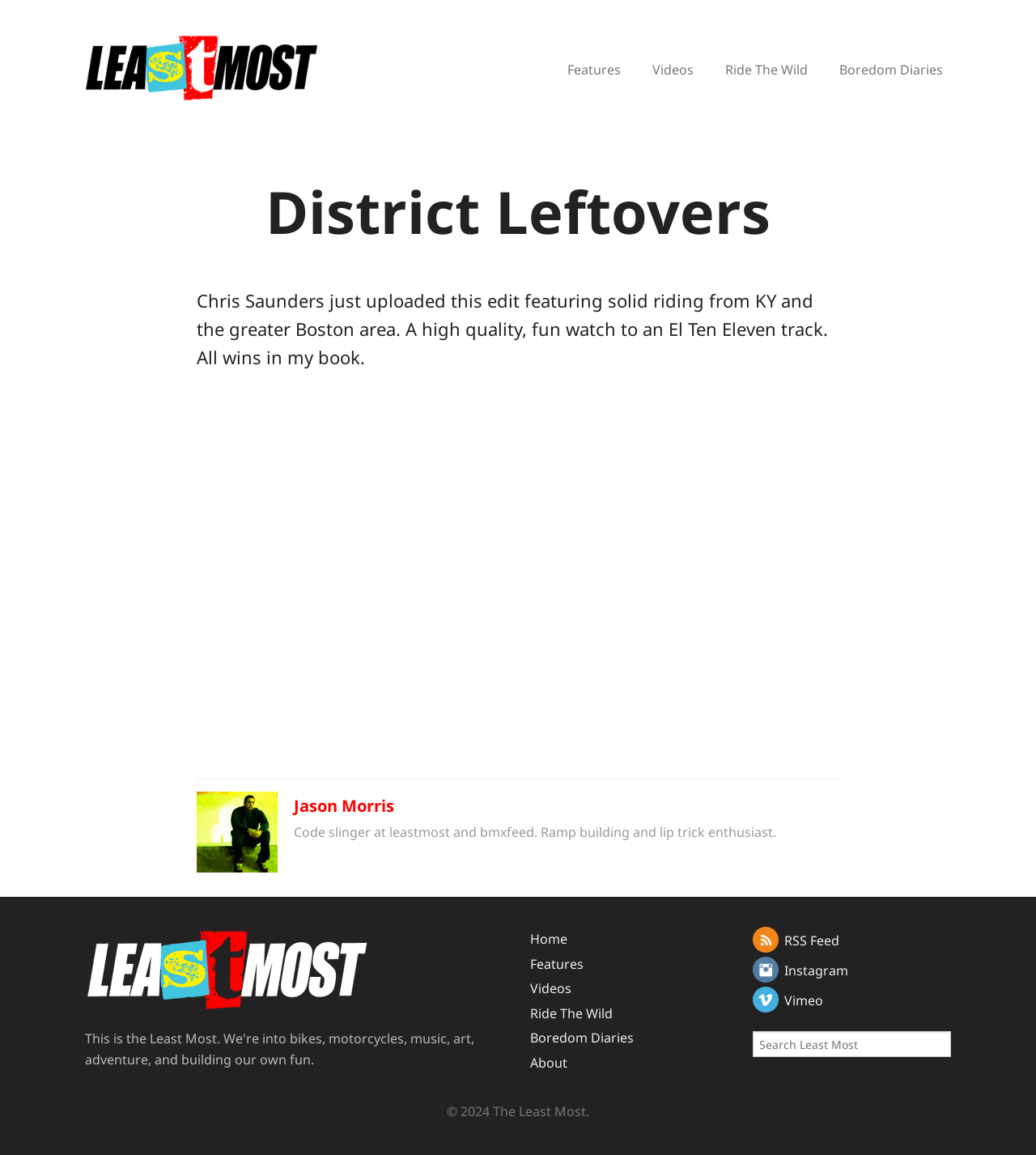Answer the question with a single word or phrase: 
What type of content is featured on the website?

Bikes, art, DIY, and adventure